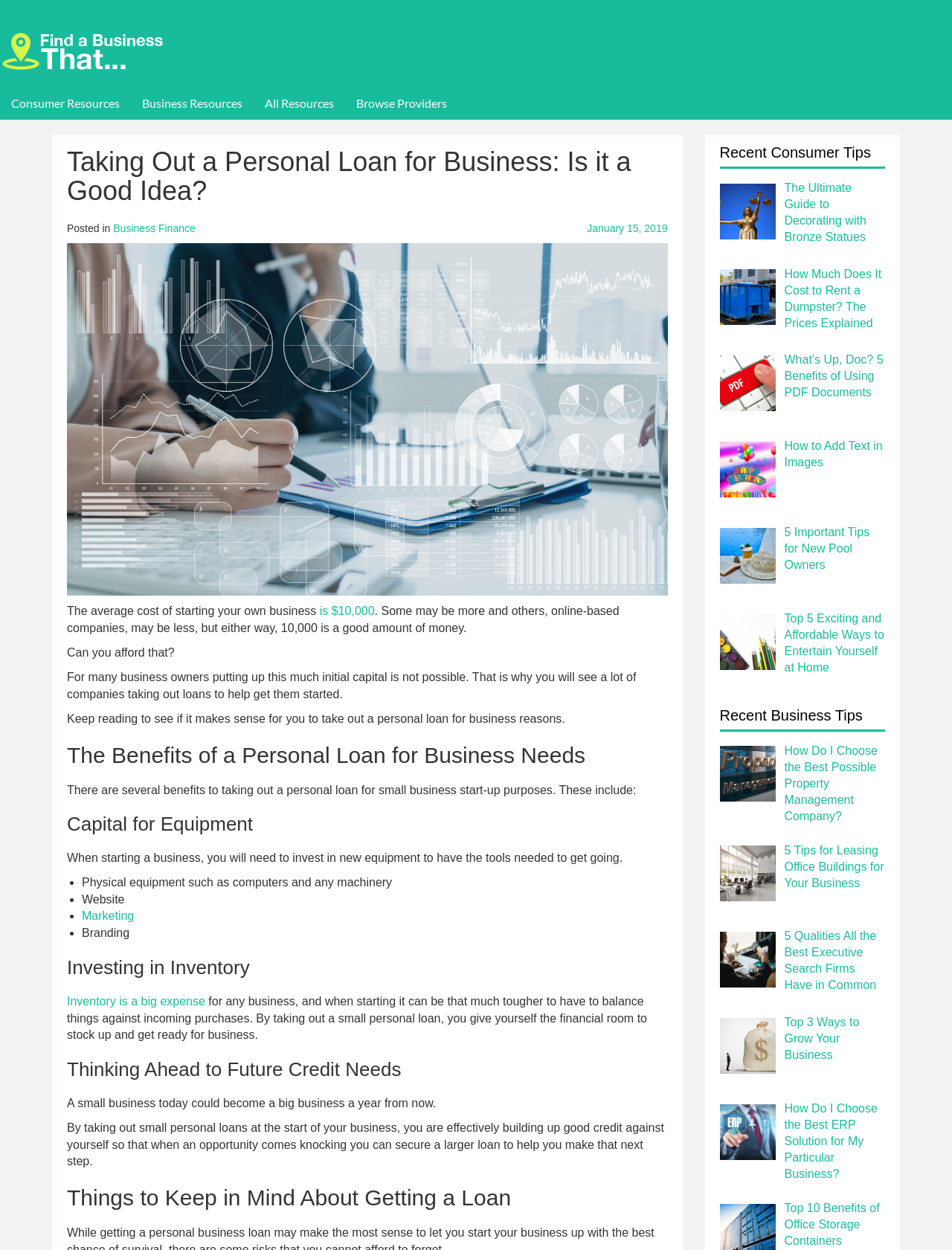Determine the main headline from the webpage and extract its text.

Taking Out a Personal Loan for Business: Is it a Good Idea?